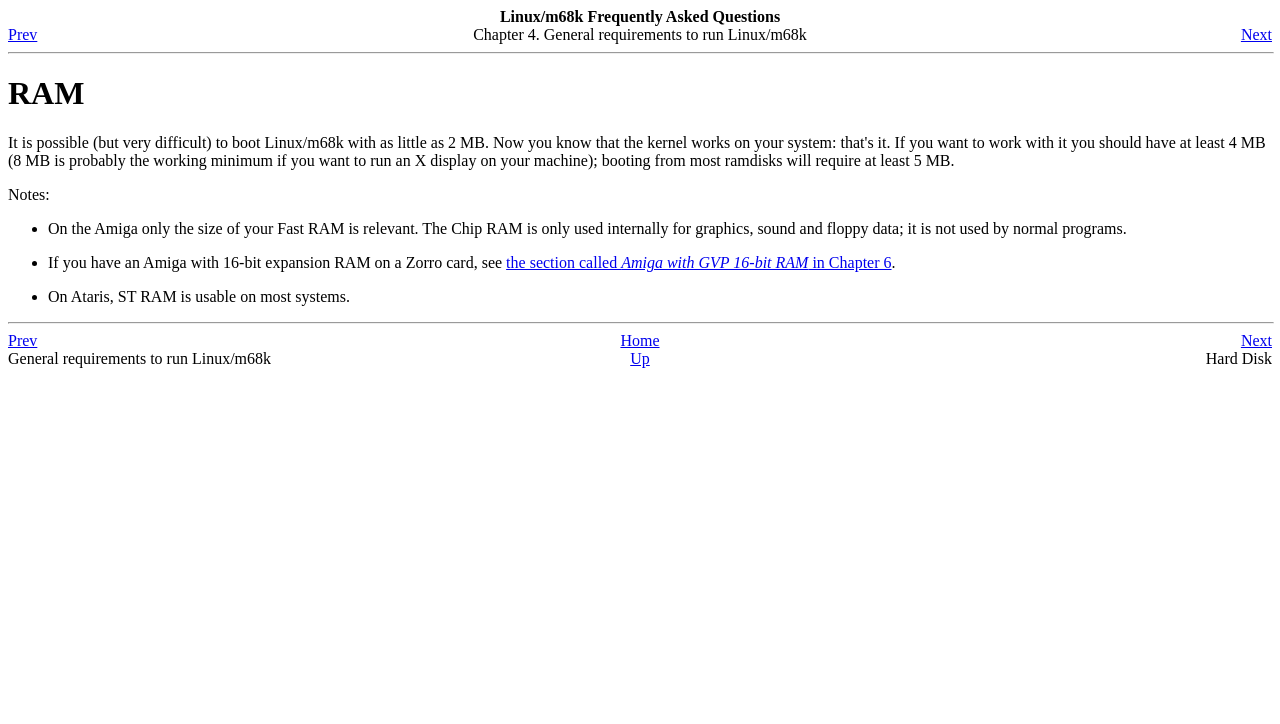Determine the bounding box coordinates of the region to click in order to accomplish the following instruction: "go to previous page". Provide the coordinates as four float numbers between 0 and 1, specifically [left, top, right, bottom].

[0.006, 0.036, 0.105, 0.061]